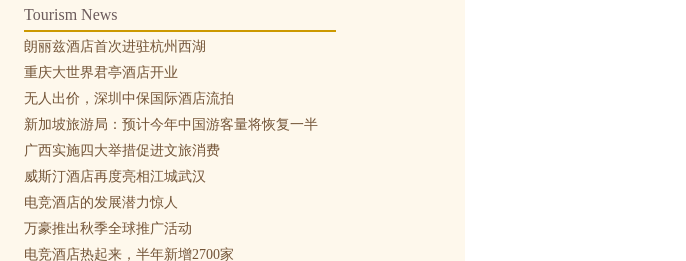Answer the question below with a single word or a brief phrase: 
What is the current state of the tourism industry?

Active recovery and growth